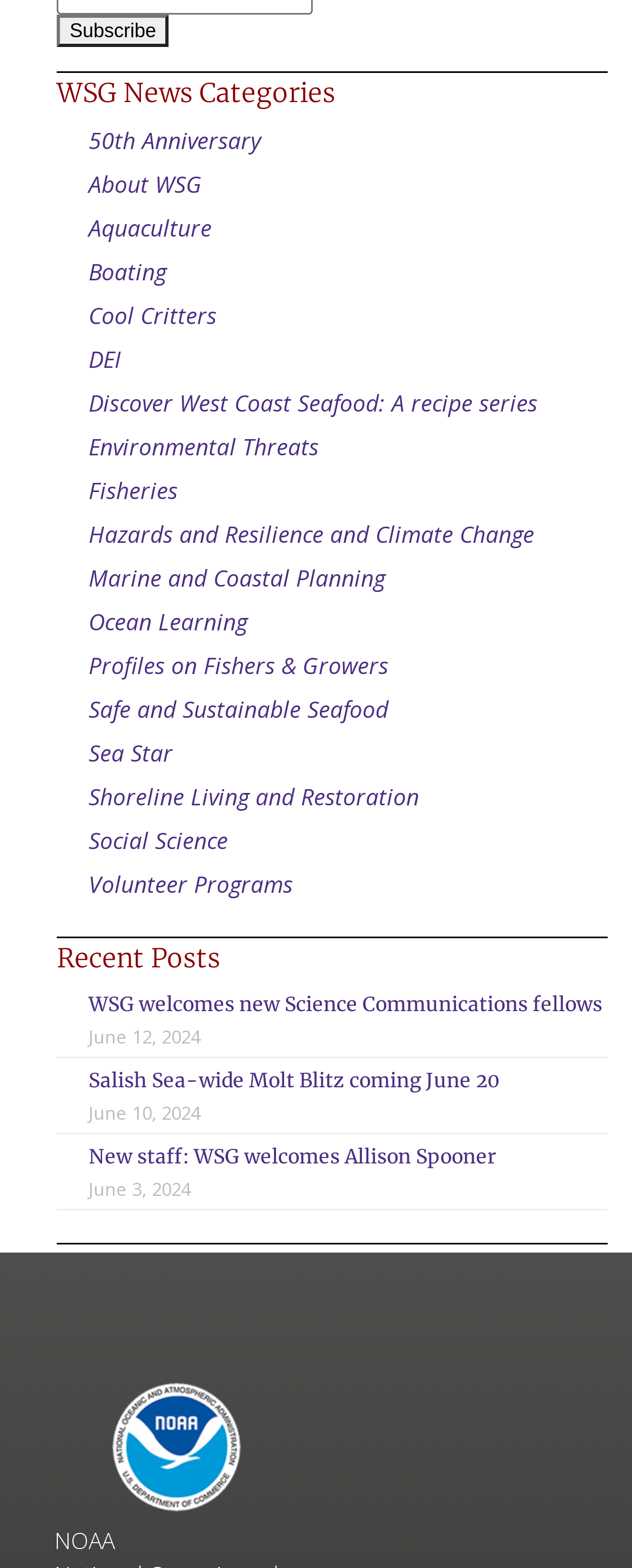Please identify the bounding box coordinates of the clickable area that will fulfill the following instruction: "Explore the category of Aquaculture". The coordinates should be in the format of four float numbers between 0 and 1, i.e., [left, top, right, bottom].

[0.14, 0.136, 0.335, 0.155]